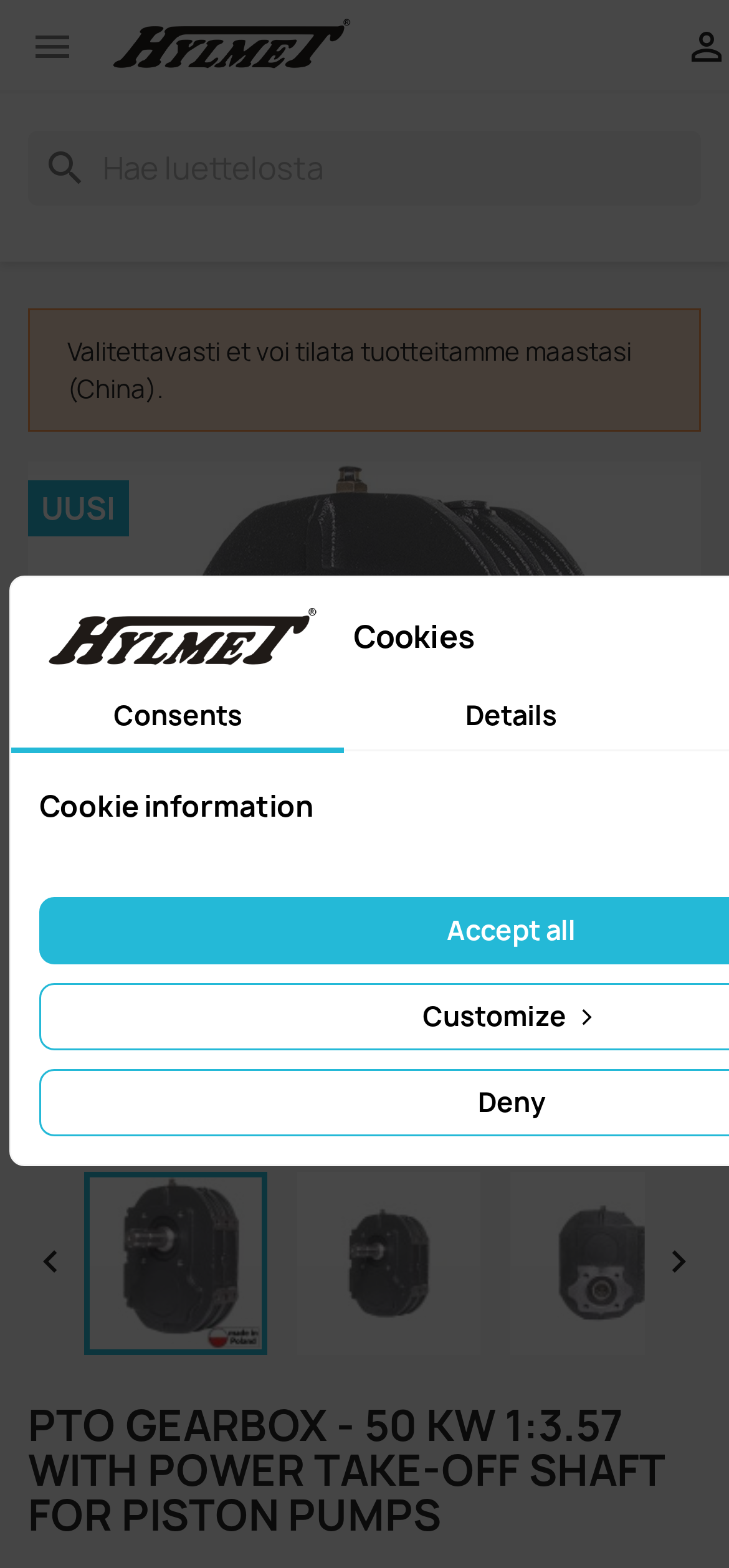What is the country flag shown on the top?
Look at the image and answer with only one word or phrase.

Germany